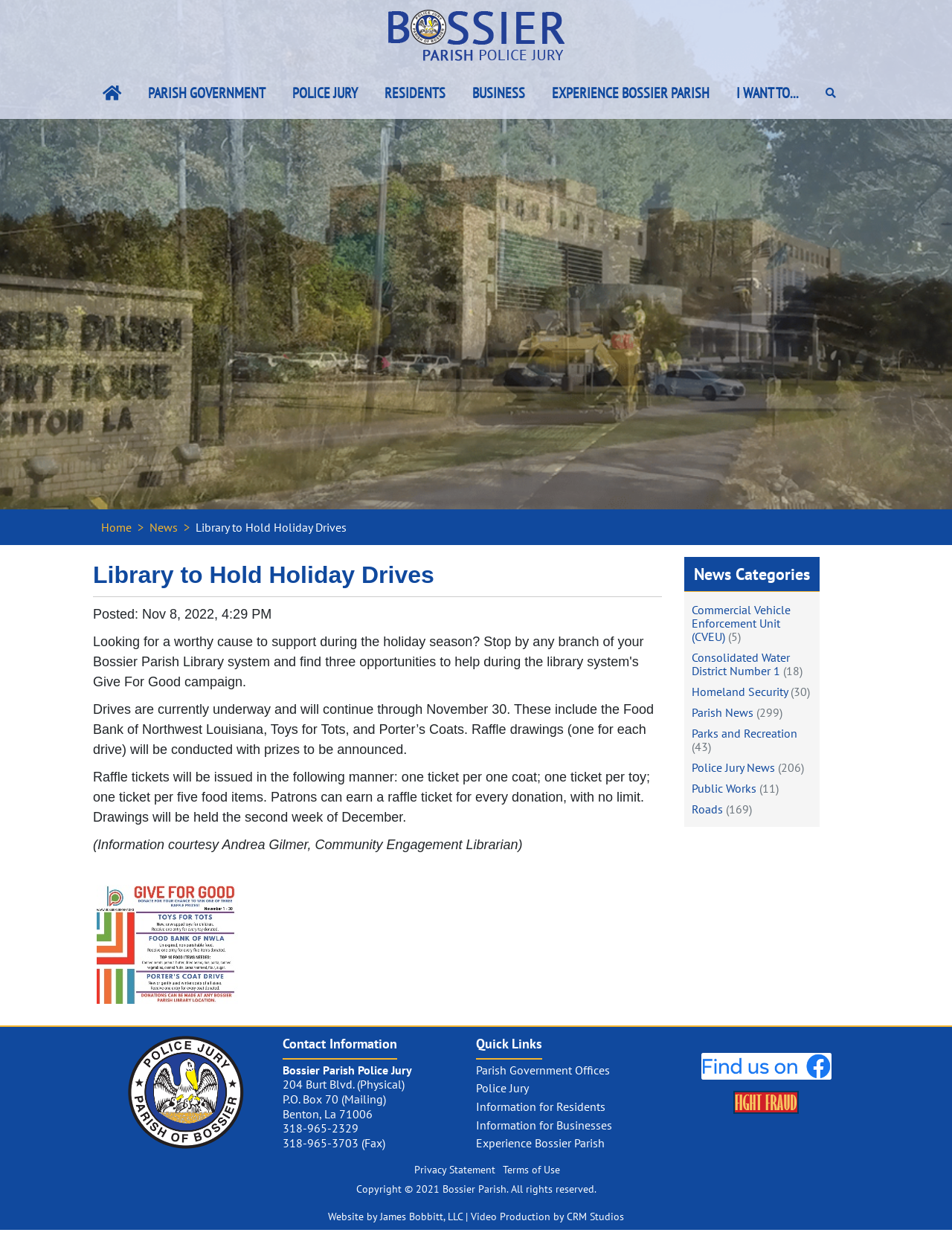Pinpoint the bounding box coordinates of the clickable element needed to complete the instruction: "Click the 'I WANT TO...' link". The coordinates should be provided as four float numbers between 0 and 1: [left, top, right, bottom].

[0.759, 0.054, 0.853, 0.096]